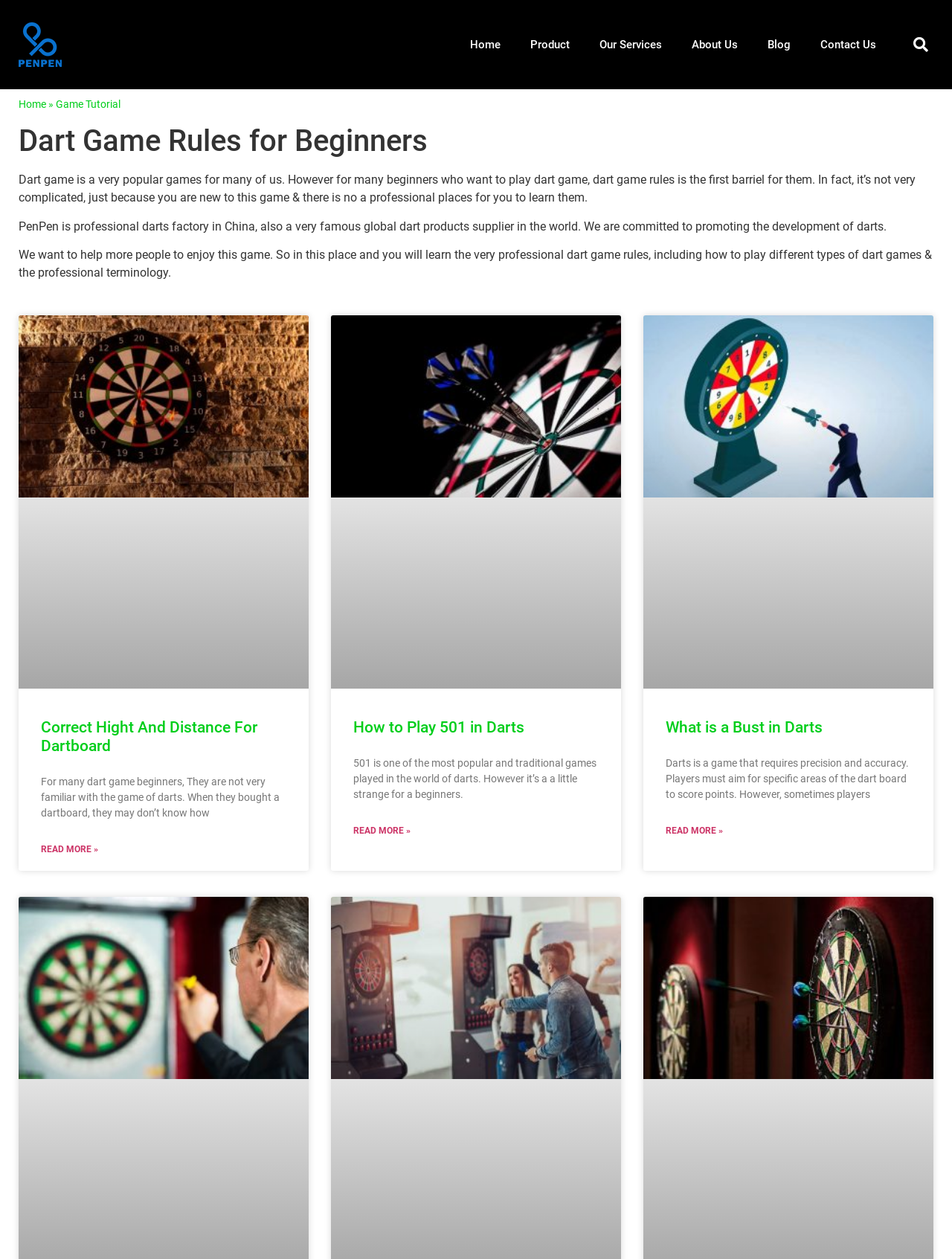What is the theme of the images on the webpage?
Based on the content of the image, thoroughly explain and answer the question.

The images on the webpage are all related to darts, including images of dartboards, darts, and players playing darts. The images are used to illustrate the articles and provide a visual representation of the dart game rules being explained.